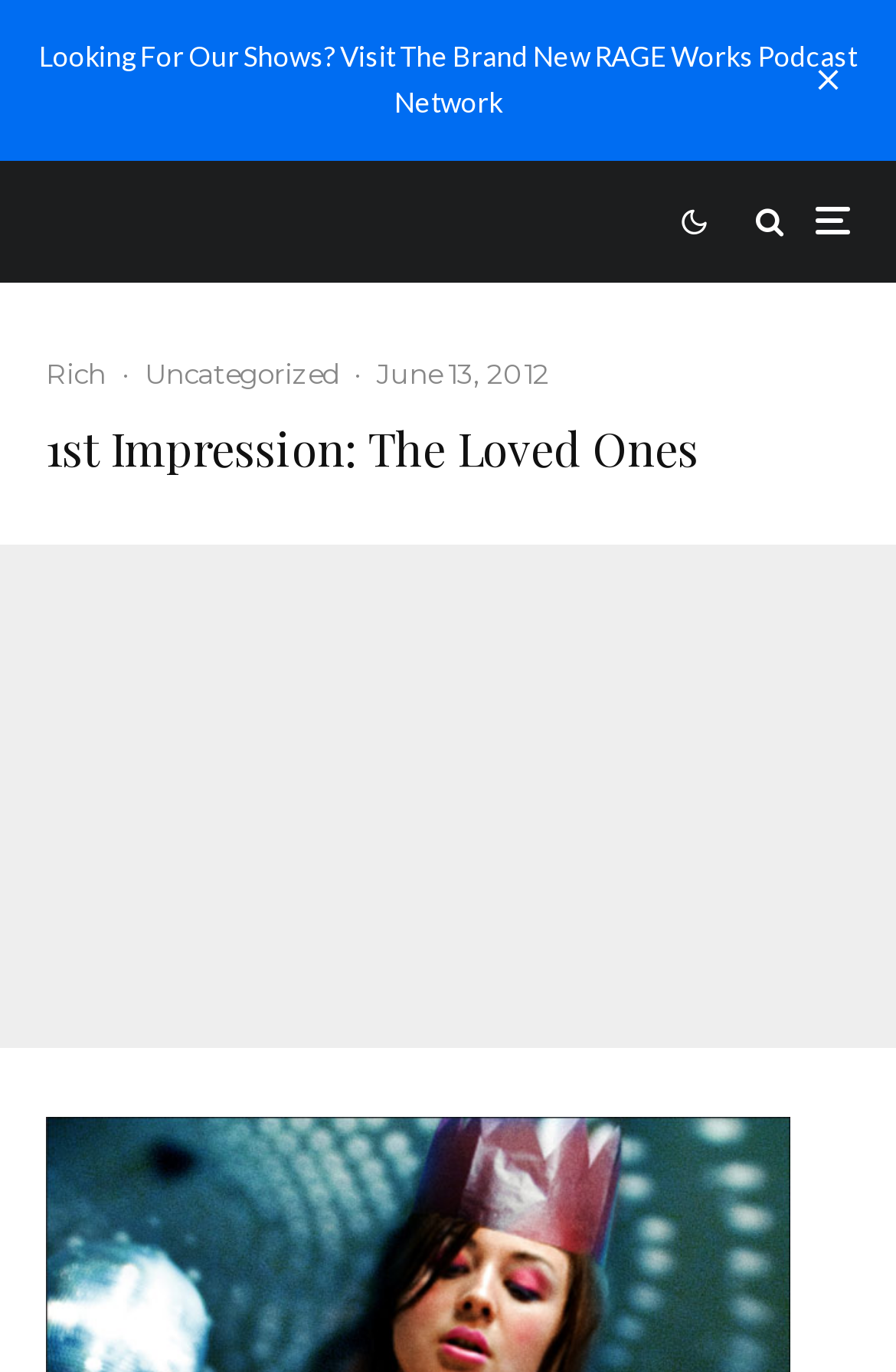Who is the author of the post?
Examine the screenshot and reply with a single word or phrase.

Rich